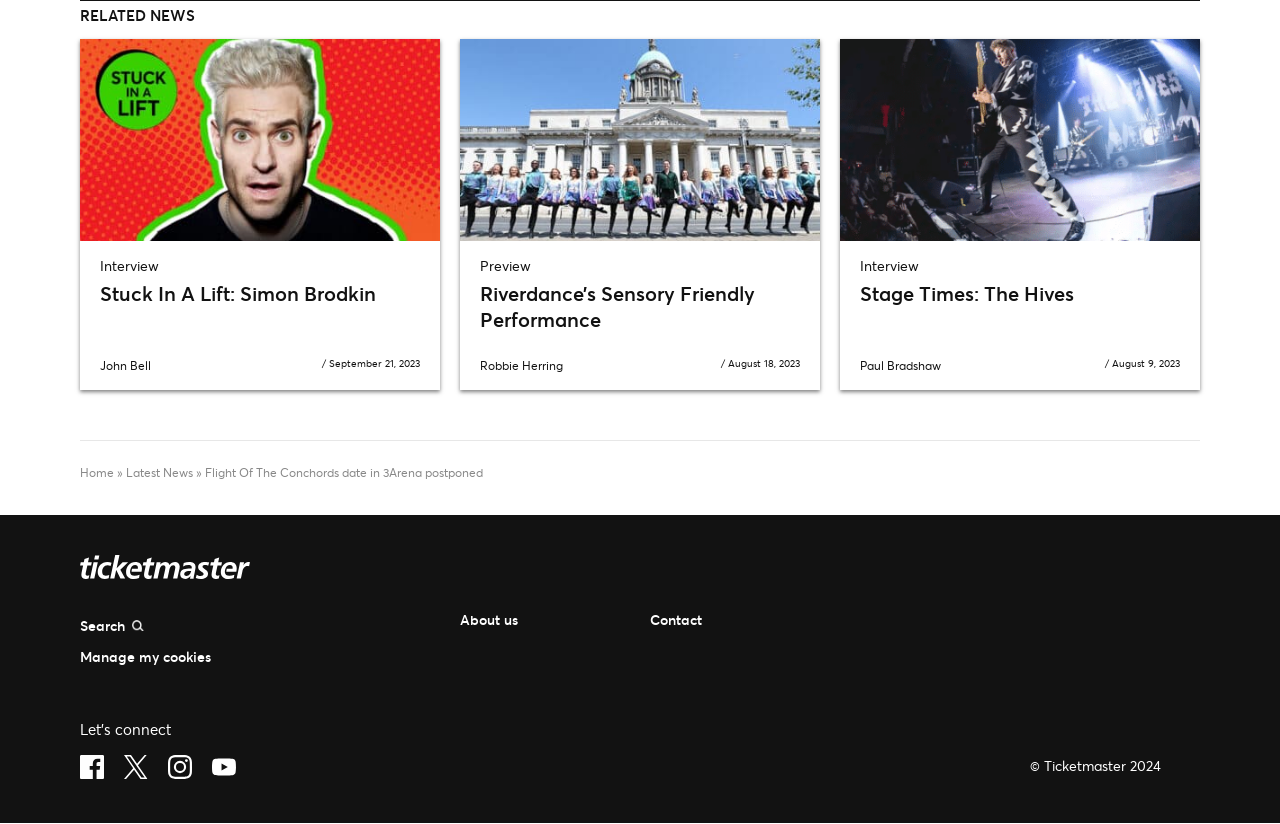Pinpoint the bounding box coordinates of the clickable element needed to complete the instruction: "Click on the 'Home' link". The coordinates should be provided as four float numbers between 0 and 1: [left, top, right, bottom].

None